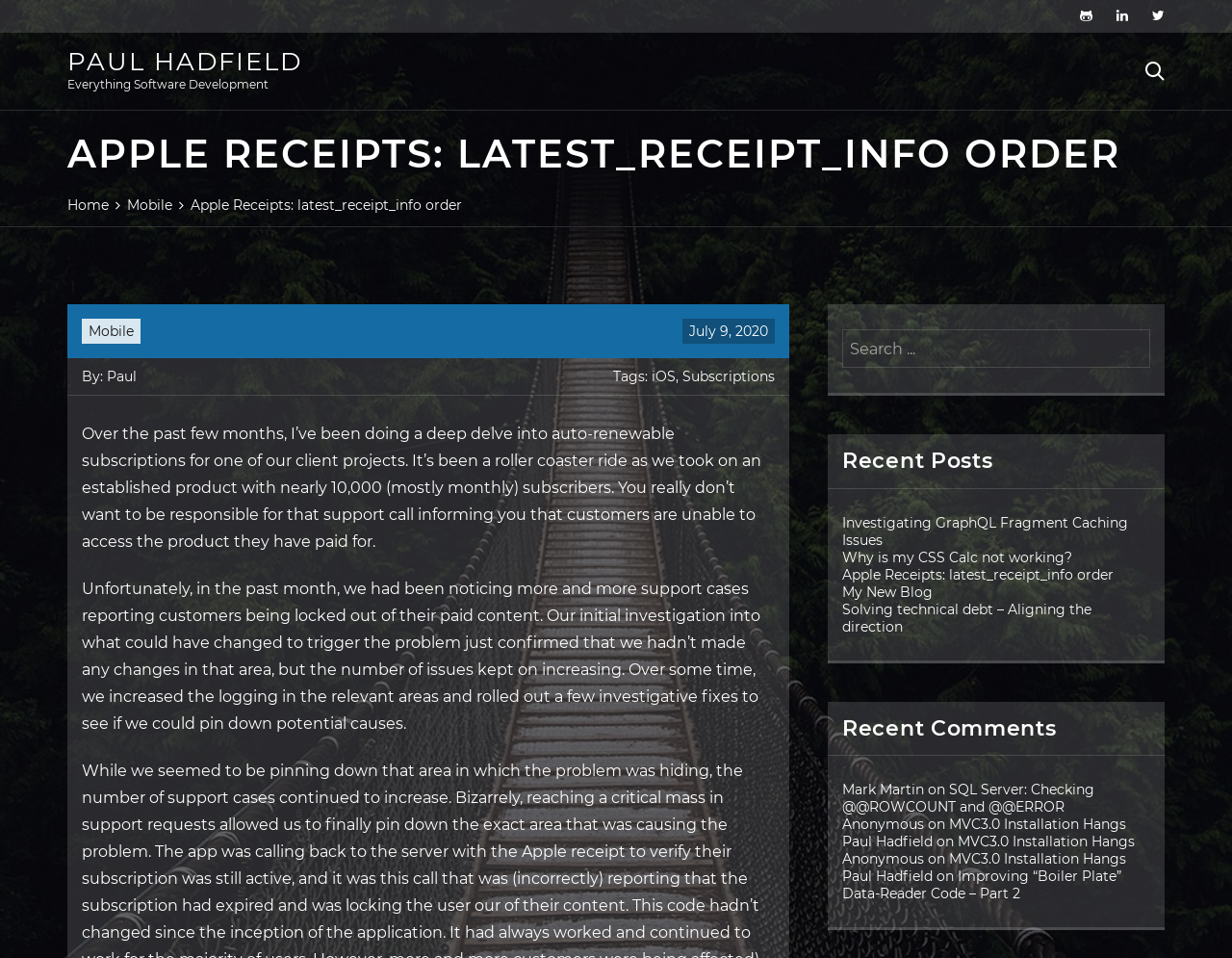Determine the main headline from the webpage and extract its text.

APPLE RECEIPTS: LATEST_RECEIPT_INFO ORDER